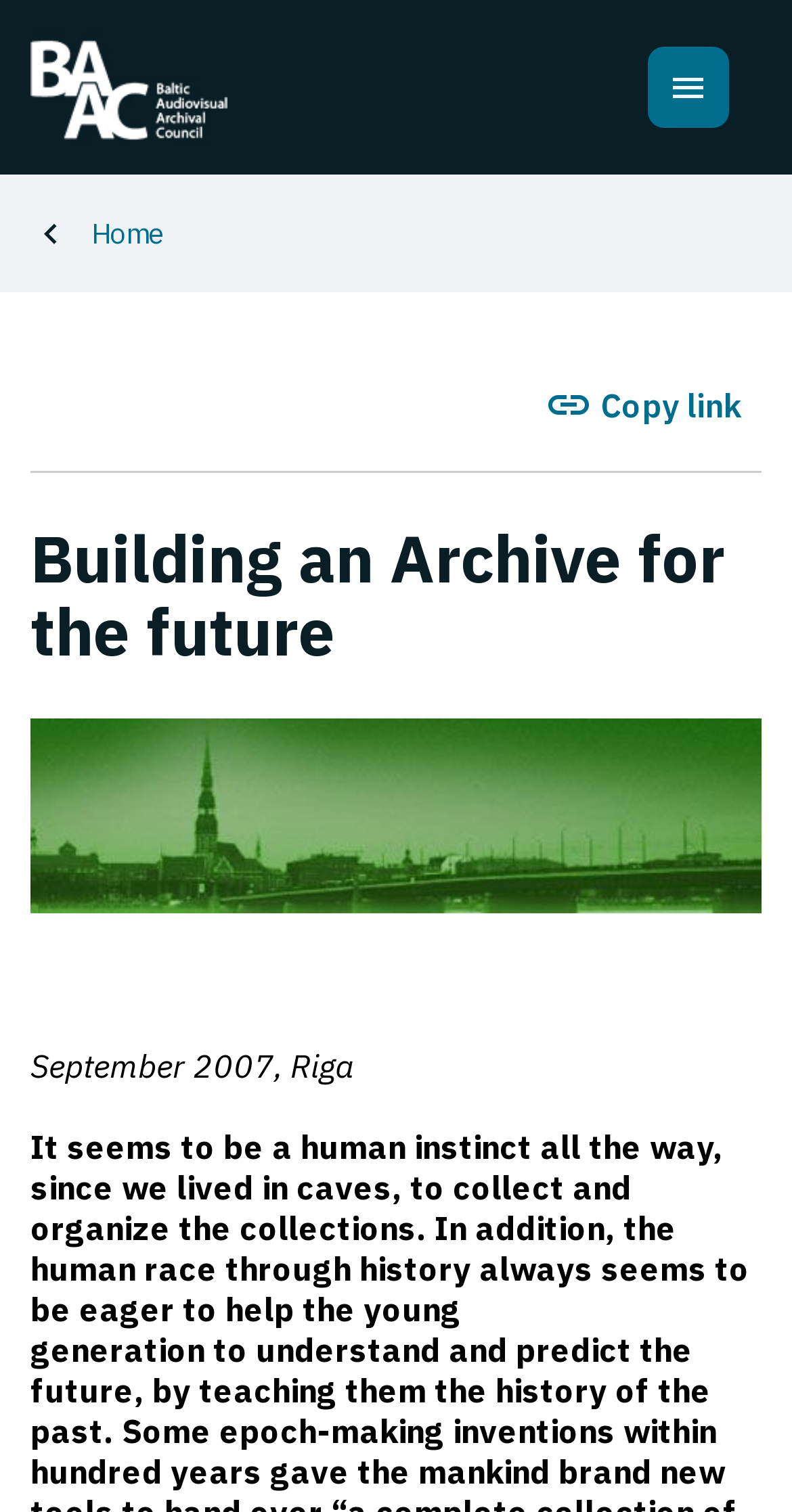What is the date mentioned on the webpage?
Based on the screenshot, answer the question with a single word or phrase.

September 2007